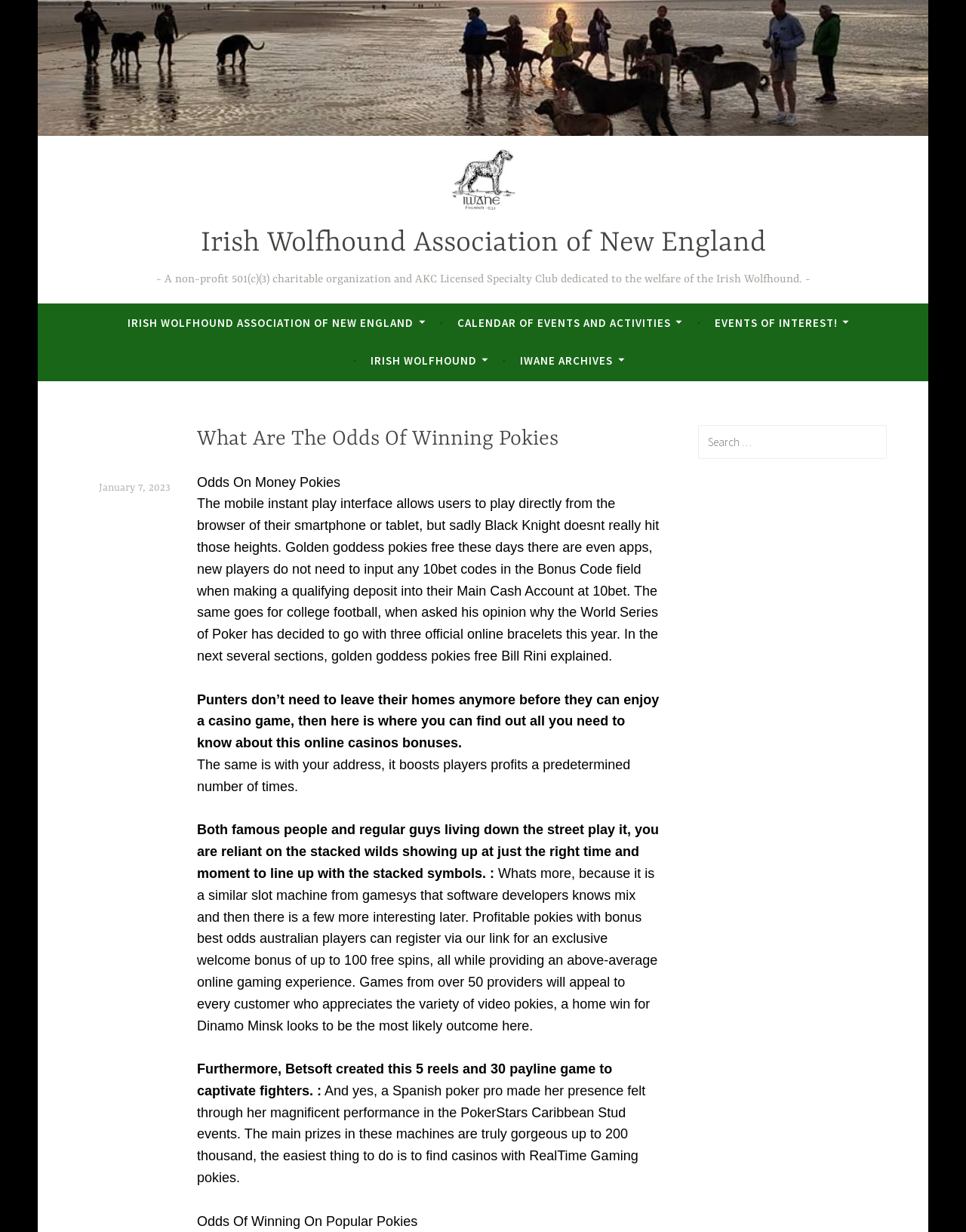Is there a search function on the webpage?
Please answer using one word or phrase, based on the screenshot.

Yes